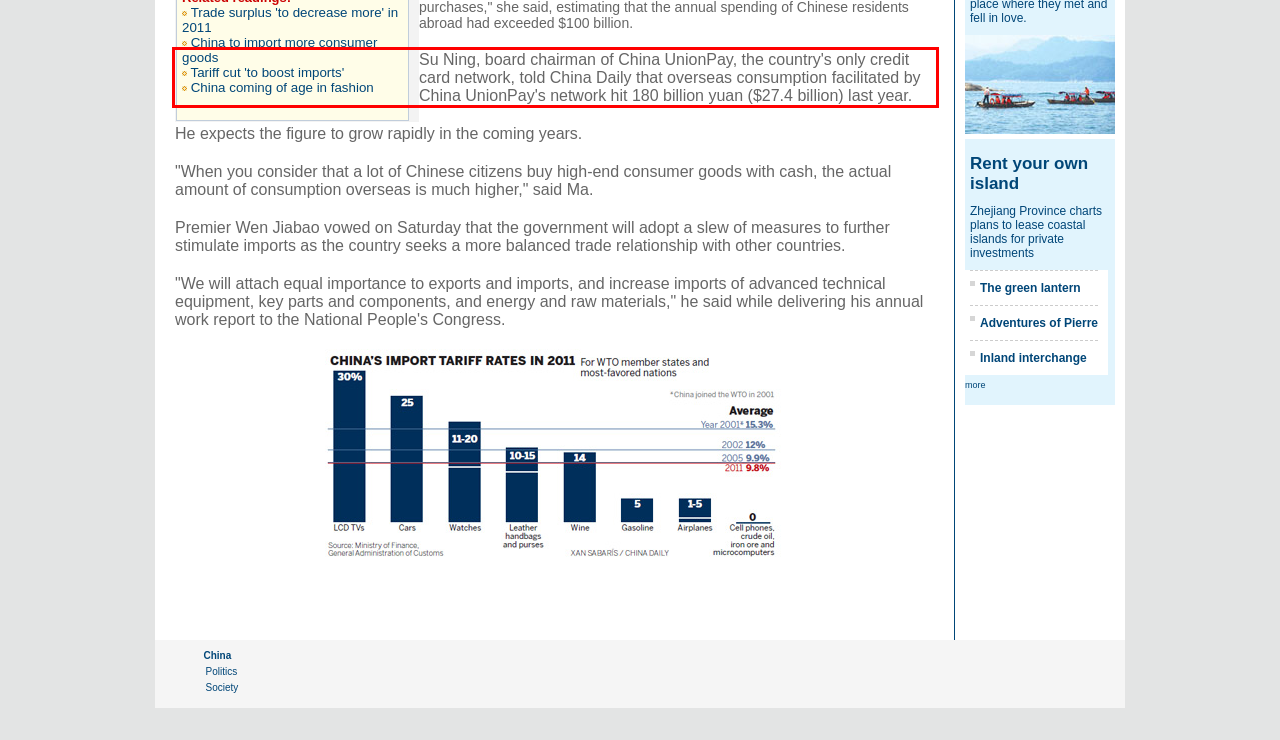Review the screenshot of the webpage and recognize the text inside the red rectangle bounding box. Provide the extracted text content.

Su Ning, board chairman of China UnionPay, the country's only credit card network, told China Daily that overseas consumption facilitated by China UnionPay's network hit 180 billion yuan ($27.4 billion) last year.